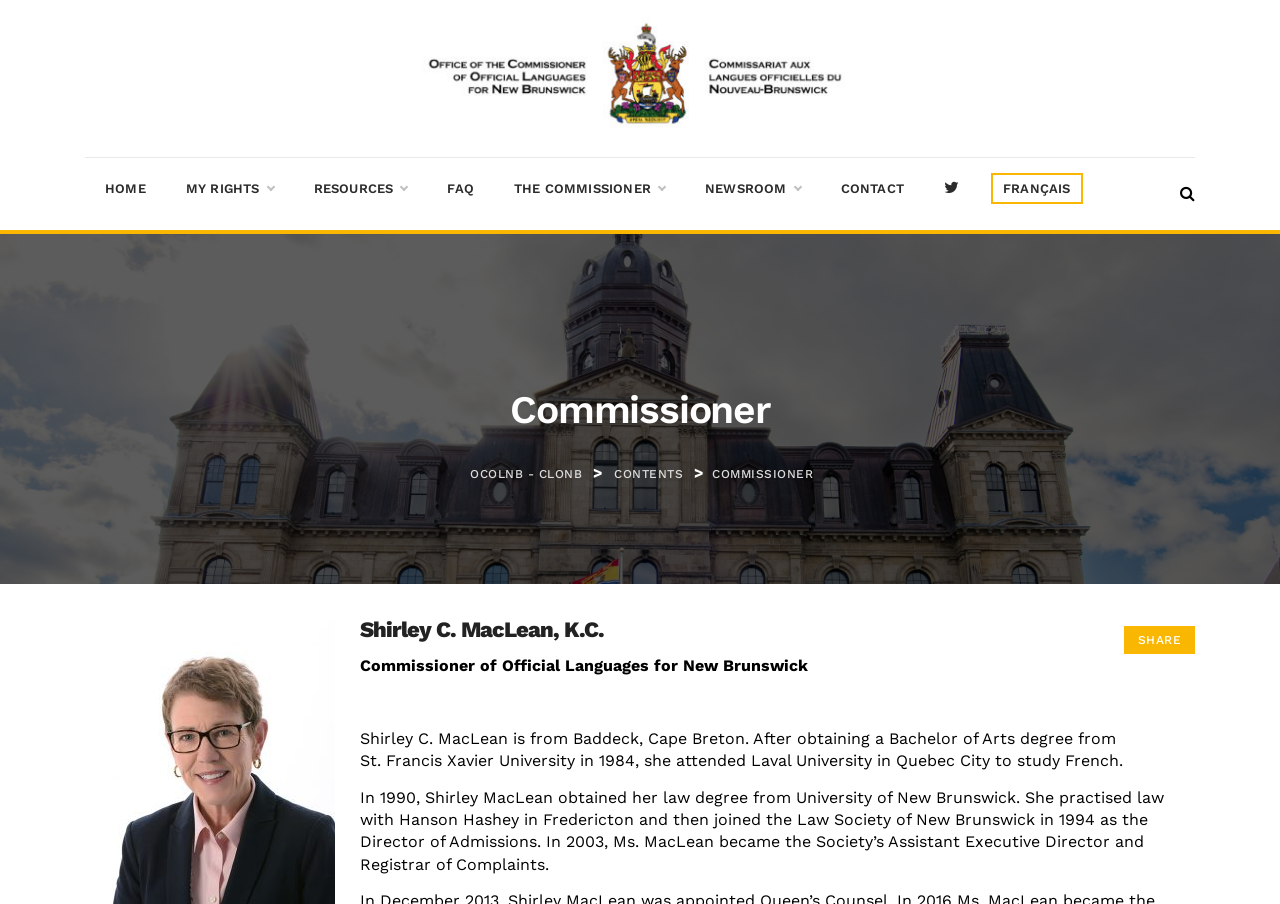What is the name of the Commissioner?
Answer with a single word or phrase by referring to the visual content.

Shirley C. MacLean